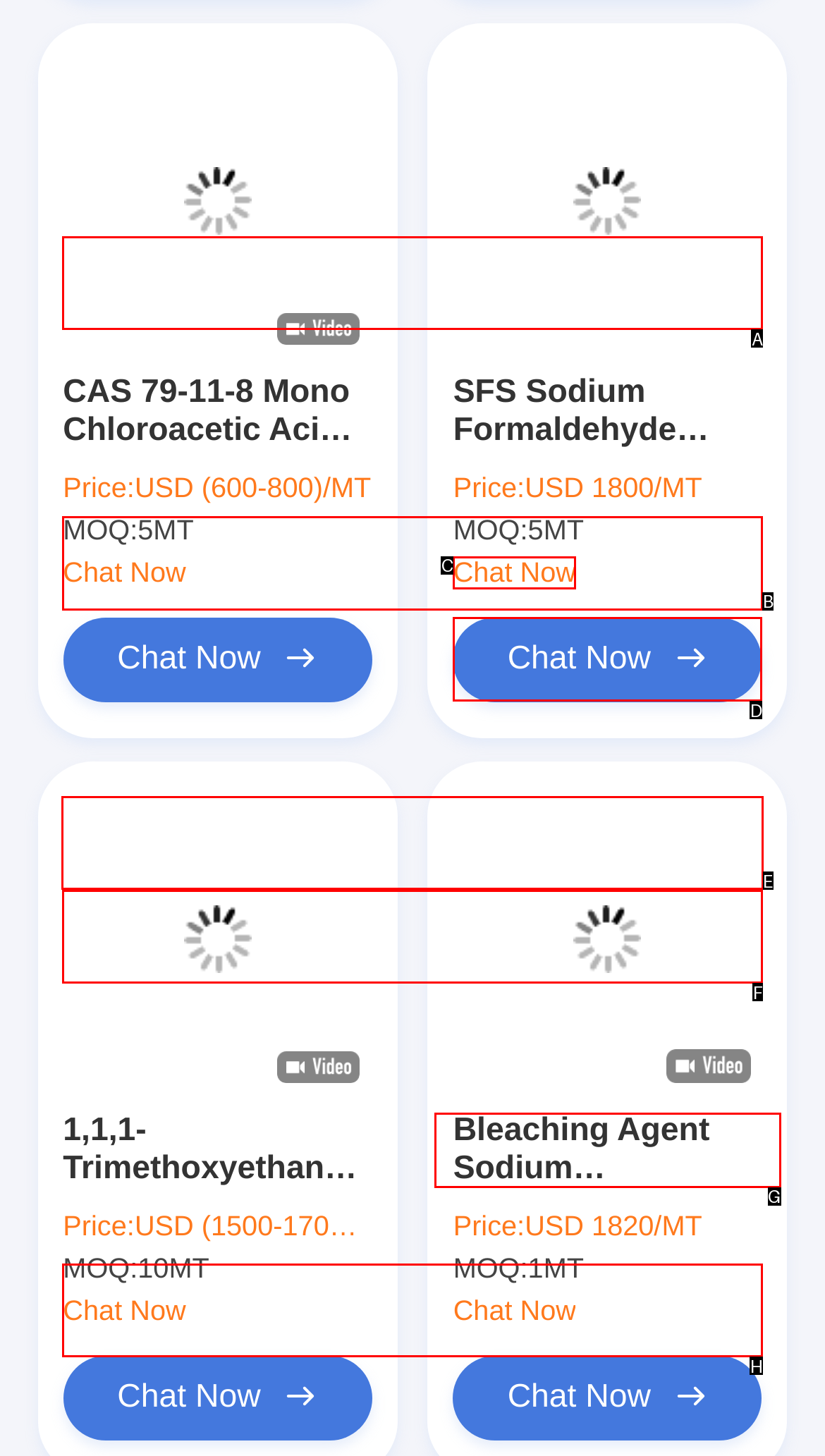Indicate which UI element needs to be clicked to fulfill the task: Explore 'Chemical Intermediates'
Answer with the letter of the chosen option from the available choices directly.

E